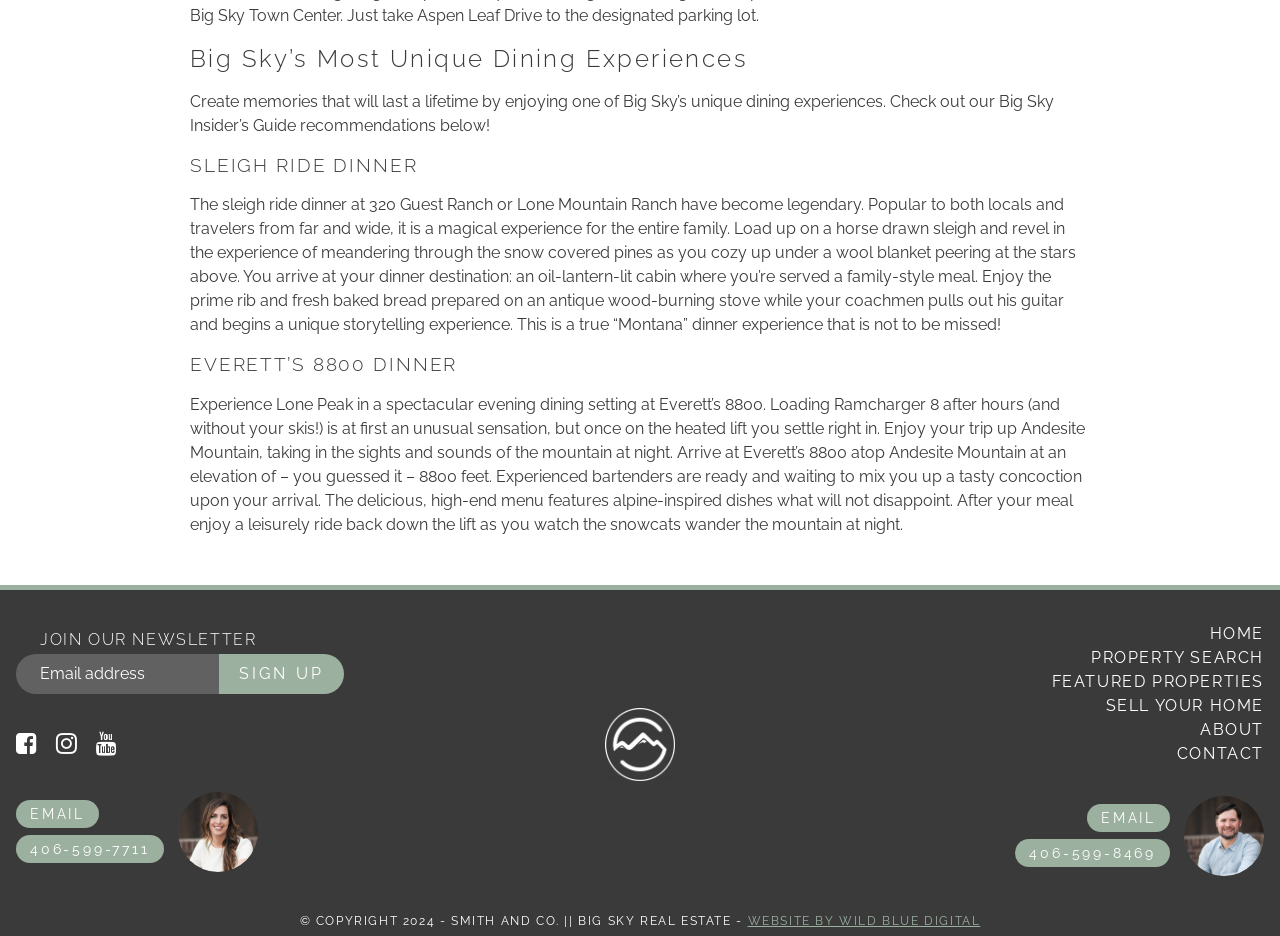Please identify the bounding box coordinates of the element that needs to be clicked to execute the following command: "Learn about Everett’s 8800 dinner". Provide the bounding box using four float numbers between 0 and 1, formatted as [left, top, right, bottom].

[0.148, 0.378, 0.852, 0.403]